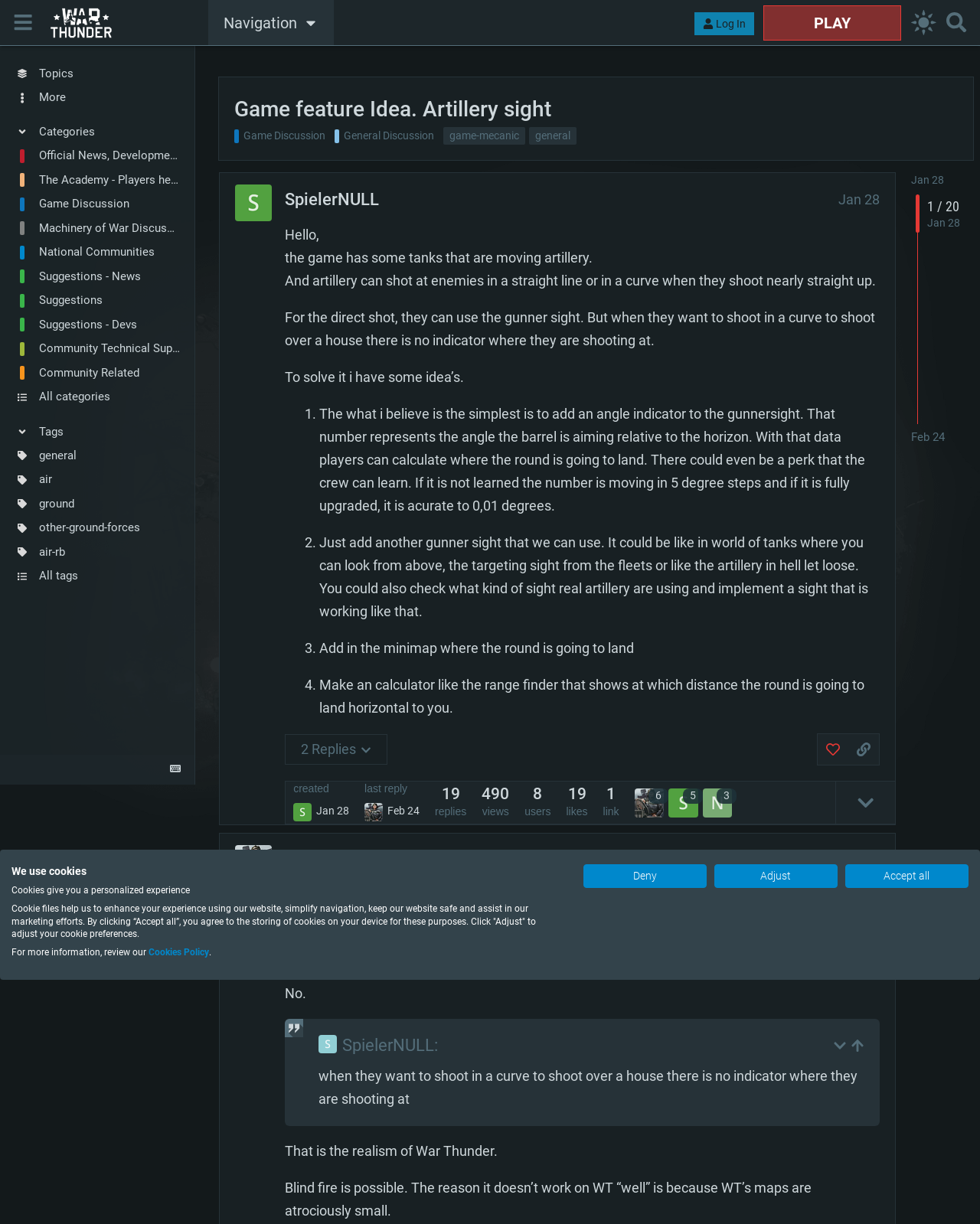What is the purpose of the angle indicator in the gunner sight?
Kindly offer a detailed explanation using the data available in the image.

The purpose of the angle indicator in the gunner sight is to provide players with data to calculate where the round is going to land, as mentioned in the post.